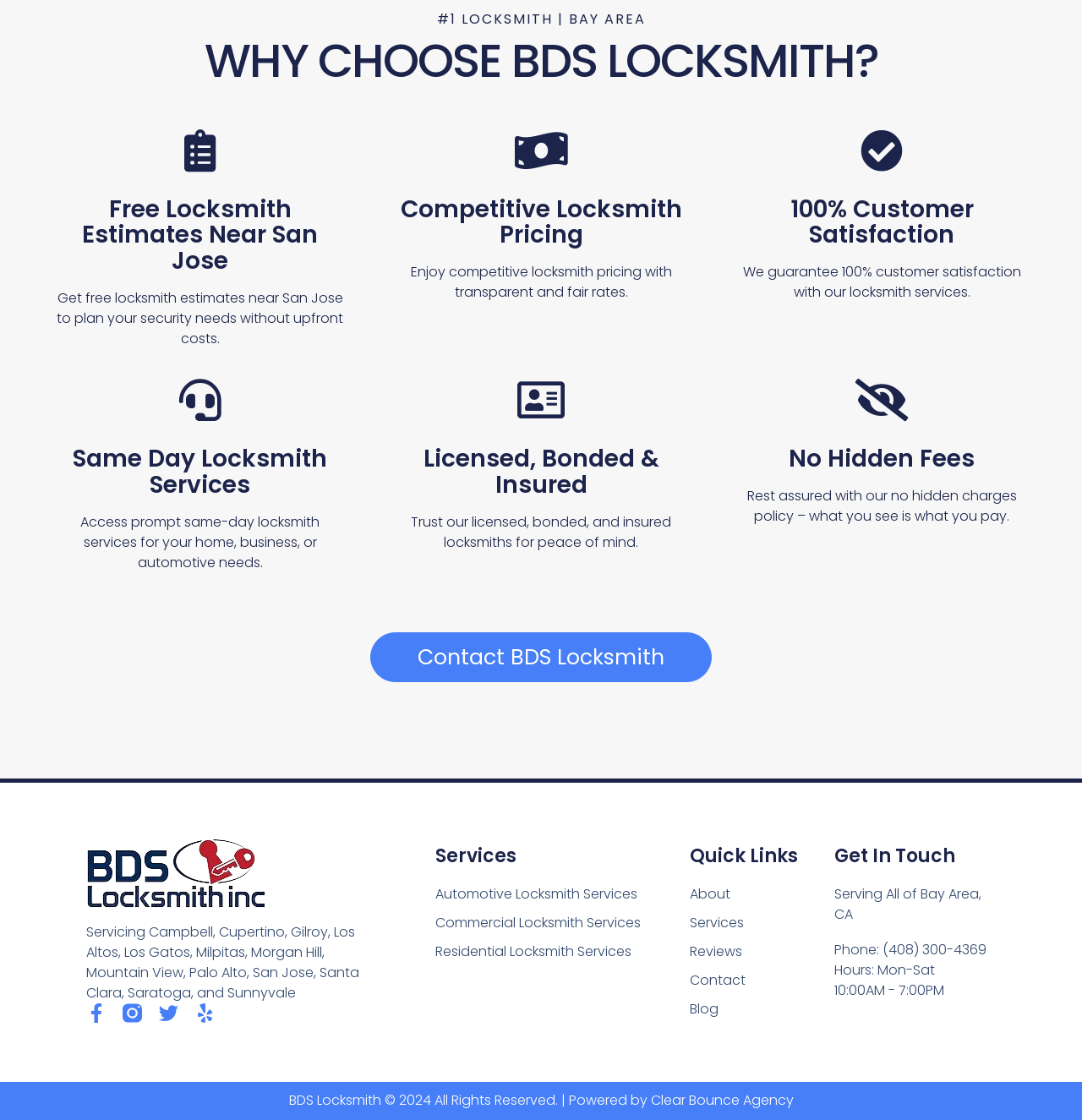Highlight the bounding box coordinates of the element that should be clicked to carry out the following instruction: "Click Contact BDS Locksmith". The coordinates must be given as four float numbers ranging from 0 to 1, i.e., [left, top, right, bottom].

[0.342, 0.564, 0.658, 0.609]